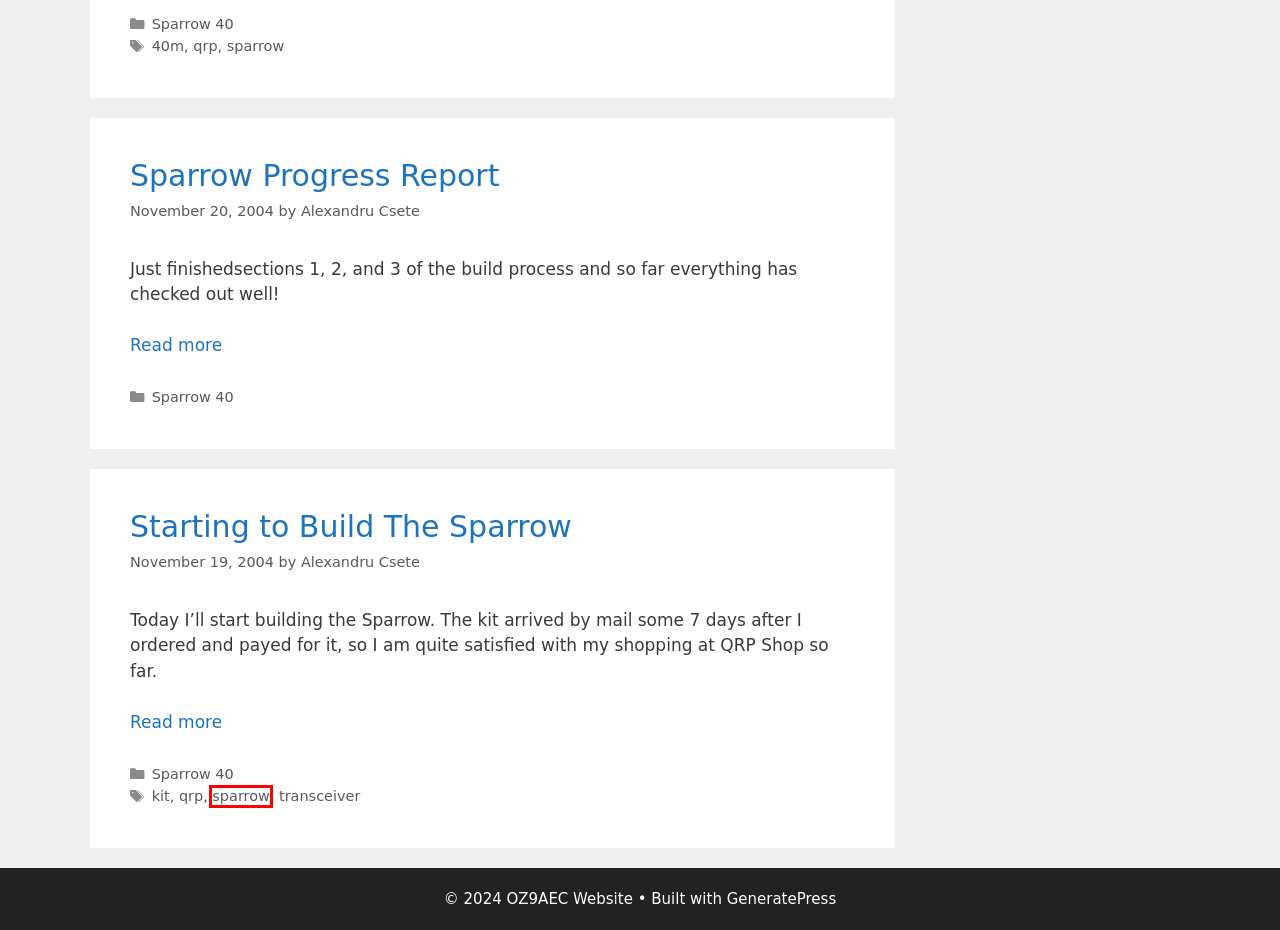Look at the screenshot of the webpage and find the element within the red bounding box. Choose the webpage description that best fits the new webpage that will appear after clicking the element. Here are the candidates:
A. IC-706 Archives - OZ9AEC Website
B. sparrow Archives - OZ9AEC Website
C. Starting to Build The Sparrow - OZ9AEC Website
D. DX-88 Archives - OZ9AEC Website
E. transceiver Archives - OZ9AEC Website
F. 40m Archives - OZ9AEC Website
G. kit Archives - OZ9AEC Website
H. Antennas Archives - OZ9AEC Website

B